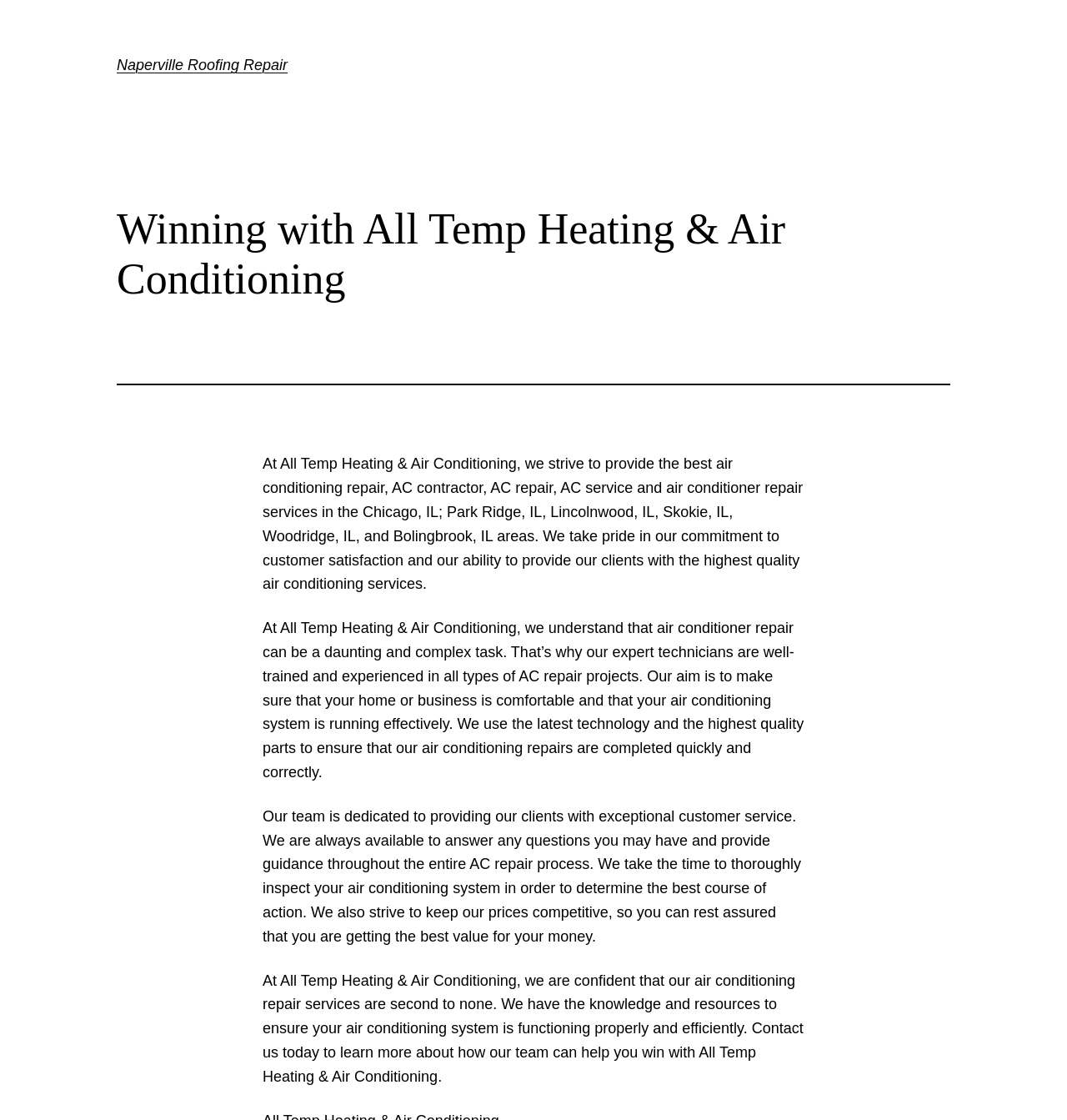Using the information in the image, give a comprehensive answer to the question: 
What does All Temp Heating & Air Conditioning strive to provide to its clients?

The webpage states that All Temp Heating & Air Conditioning strives to provide its clients with exceptional customer service, answering questions and providing guidance throughout the entire AC repair process, as mentioned in the third paragraph.